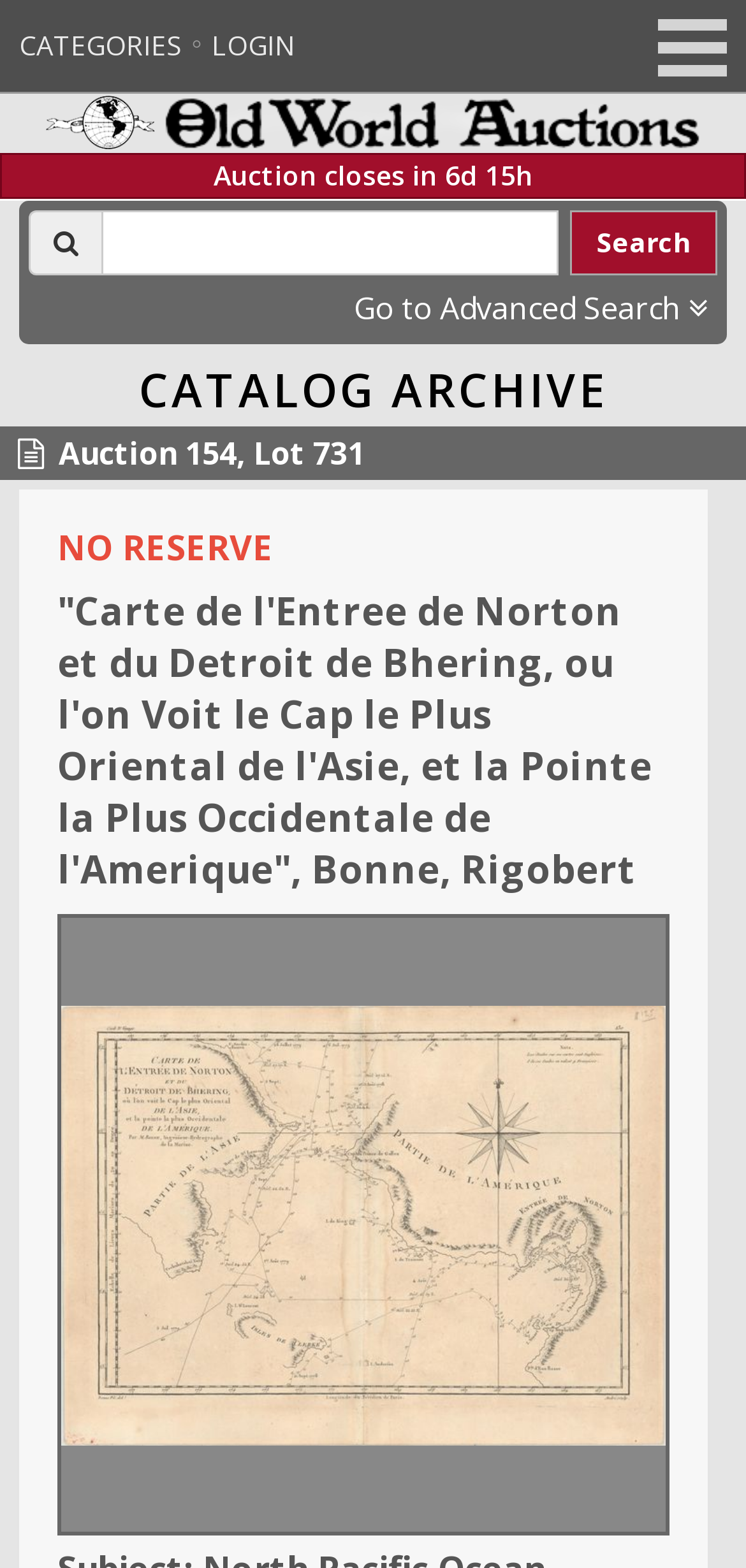Produce an elaborate caption capturing the essence of the webpage.

This webpage is an auction listing page, specifically for Lot 731 of Auction 154. At the top, there are three links: "CATEGORIES" on the left, "LOGIN" in the middle, and an "Open Menu" button on the right. Below these links, there is a banner with two images, taking up most of the width of the page.

Under the banner, there is a countdown timer indicating that the auction closes in 6 days, 15 hours. Next to the timer, there is a search bar with a "Search" button on the right. Below the search bar, there is a link to "Advanced Search" with an icon.

The main content of the page is divided into two sections. On the left, there is a section with the title "CATALOG ARCHIVE" and a subheading "Auction 154, Lot 731". On the right, there is a section with two headings: "NO RESERVE" and a longer title describing the auction item, "Carte de l'Entree de Norton et du Detroit de Bhering, ou l'on Voit le Cap le Plus Oriental de l'Asie, et la Pointe la Plus Occidentale de l'Amerique", by Bonne, Rigobert.

At the bottom of the page, there is a large image taking up most of the width, likely an image of the auction item. The page also features original antique maps, charts, atlases, engravings, prints, and reference books, as indicated by the meta description.